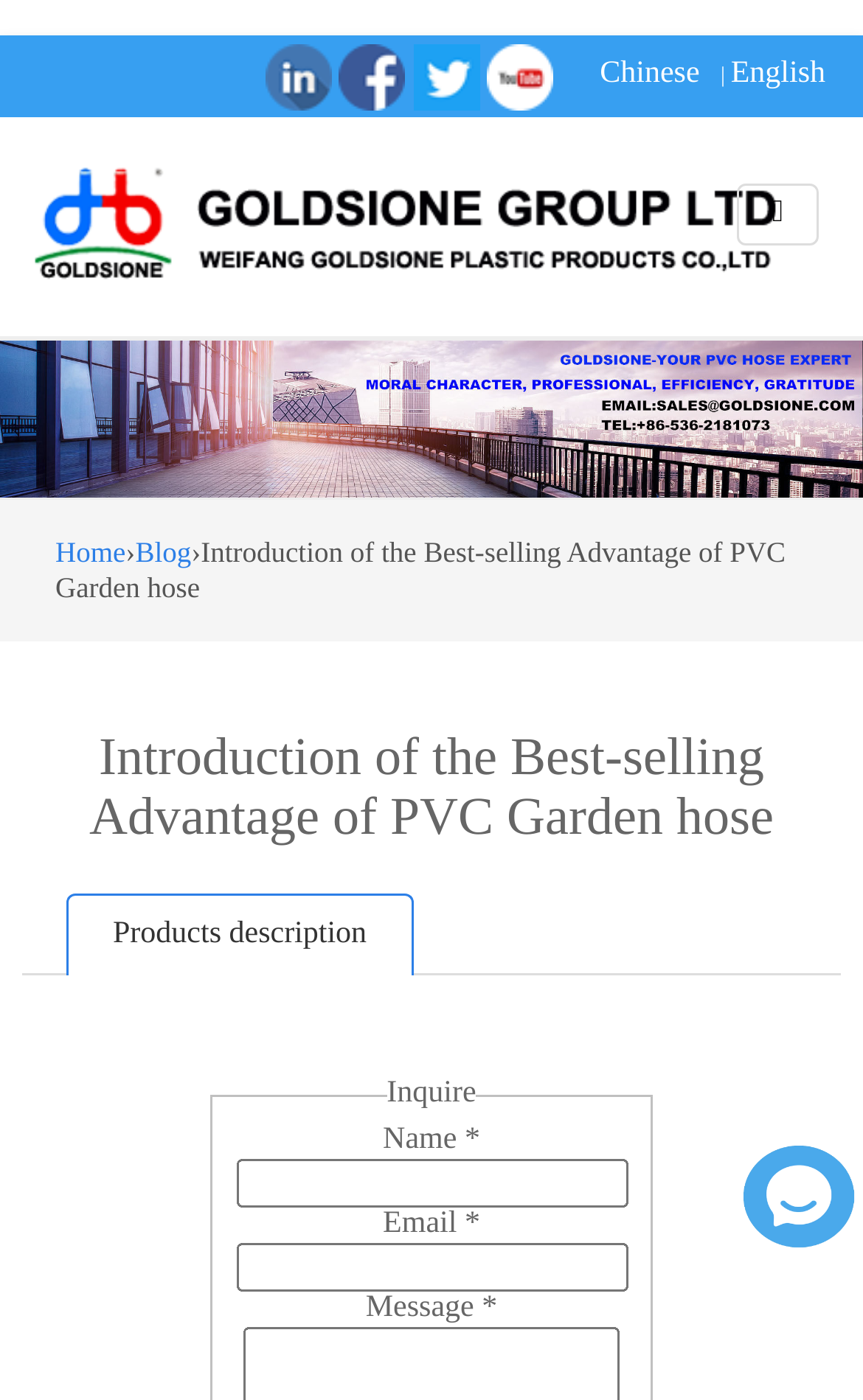Please specify the bounding box coordinates of the region to click in order to perform the following instruction: "Select English language".

[0.847, 0.041, 0.956, 0.065]